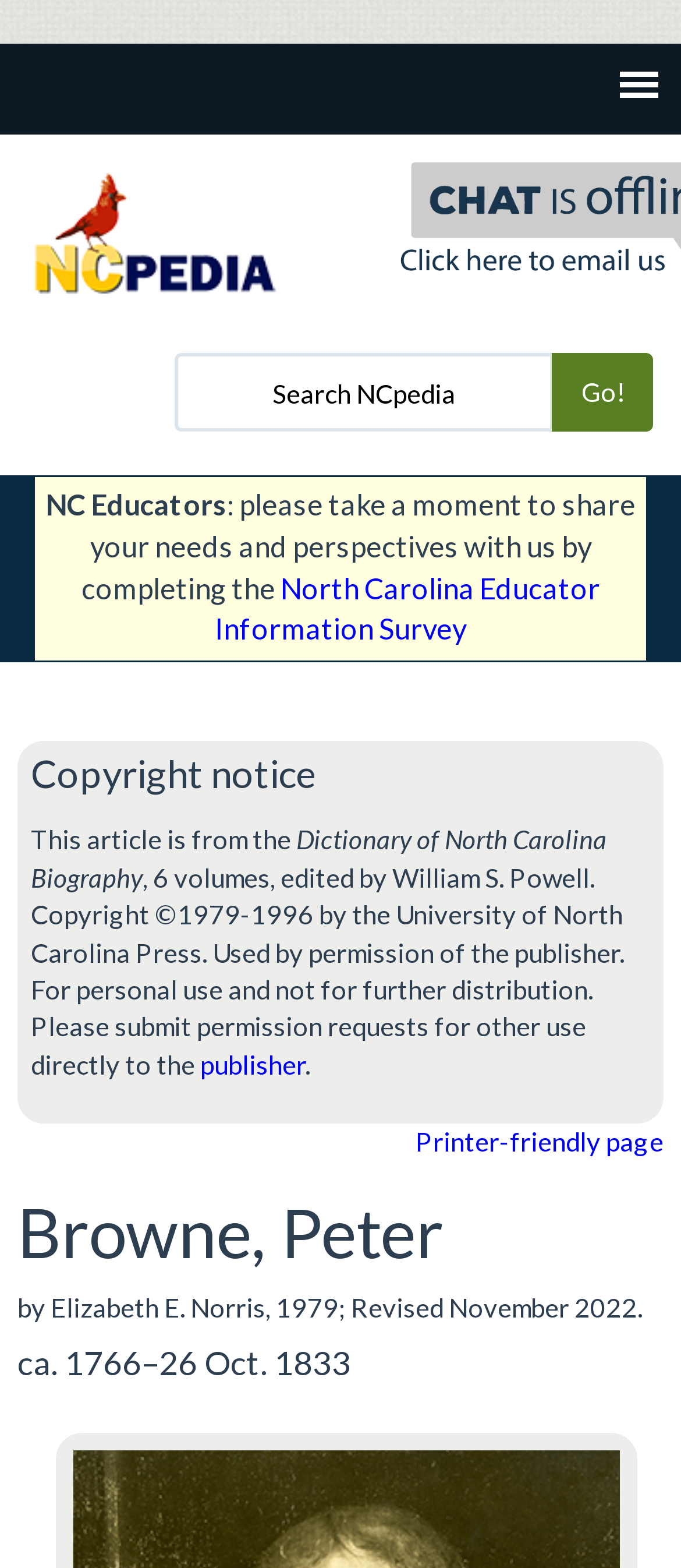Please specify the bounding box coordinates in the format (top-left x, top-left y, bottom-right x, bottom-right y), with all values as floating point numbers between 0 and 1. Identify the bounding box of the UI element described by: name="query" placeholder="Search NCpedia"

[0.256, 0.225, 0.813, 0.275]